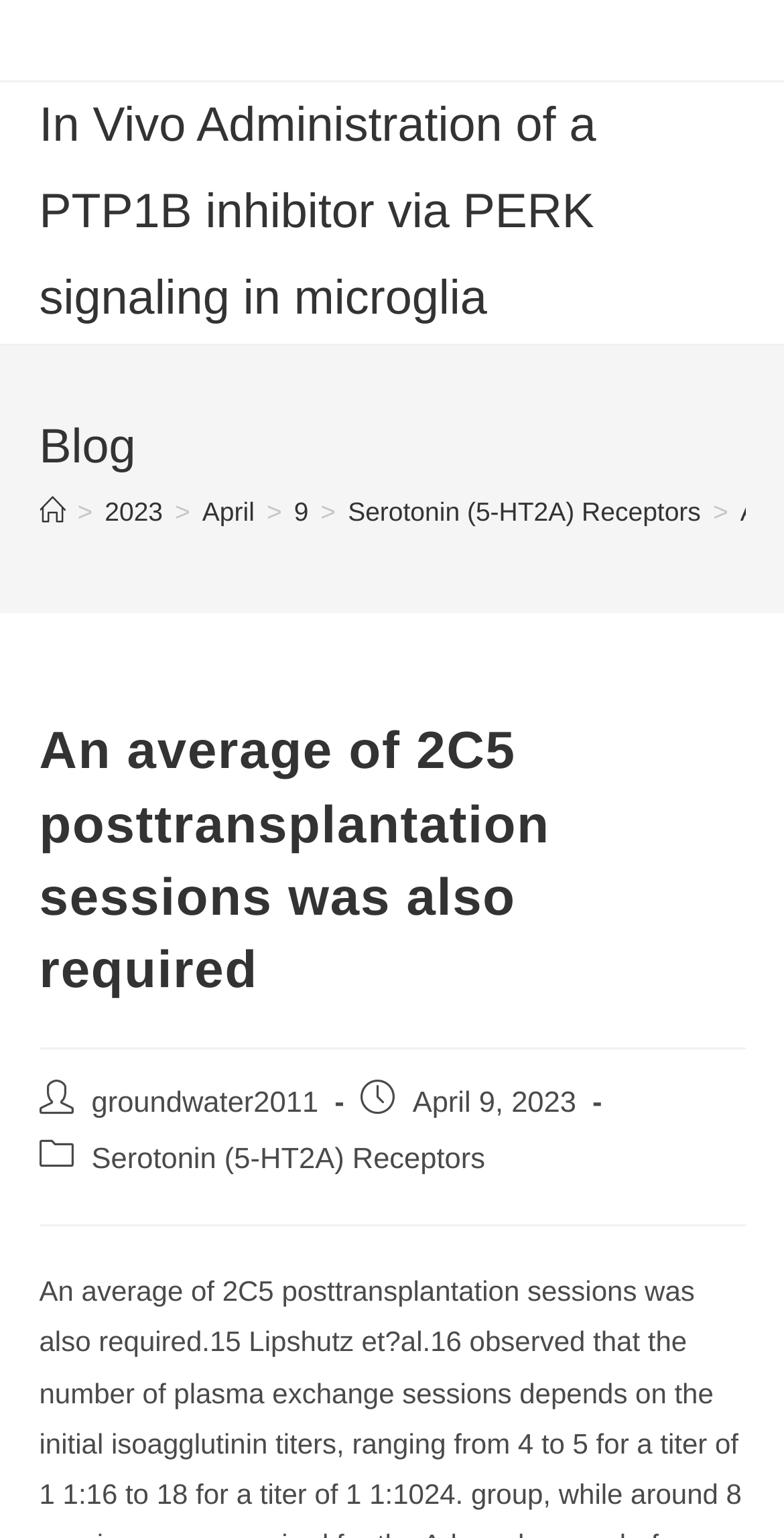Determine the bounding box coordinates of the UI element that matches the following description: "groundwater2011". The coordinates should be four float numbers between 0 and 1 in the format [left, top, right, bottom].

[0.117, 0.707, 0.406, 0.728]